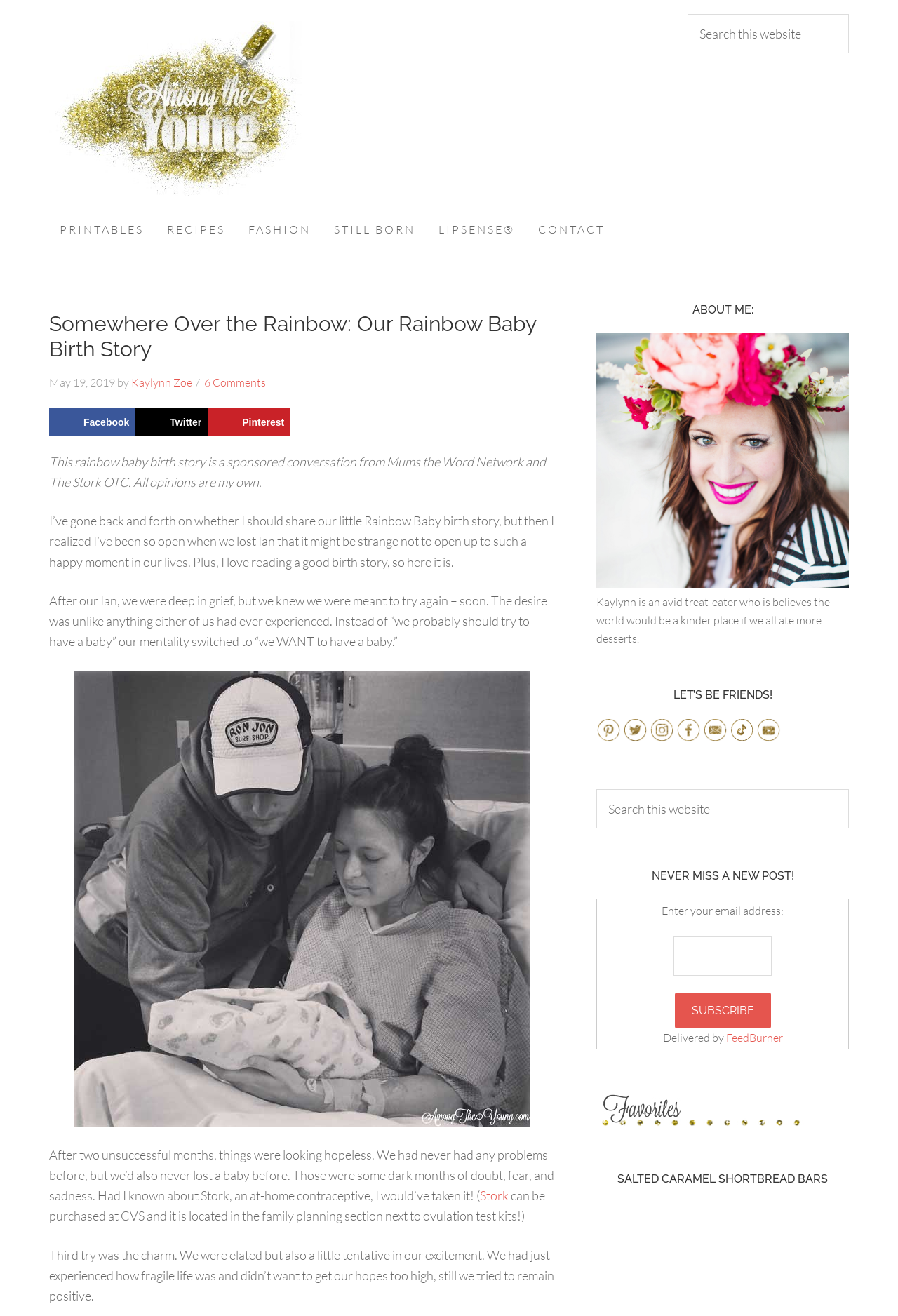Using the details in the image, give a detailed response to the question below:
What is the name of the sponsored conversation network mentioned in the webpage?

The sponsored conversation network mentioned in the webpage is Mums the Word Network, which is mentioned in the paragraph that starts with 'This rainbow baby birth story is a sponsored conversation...'.